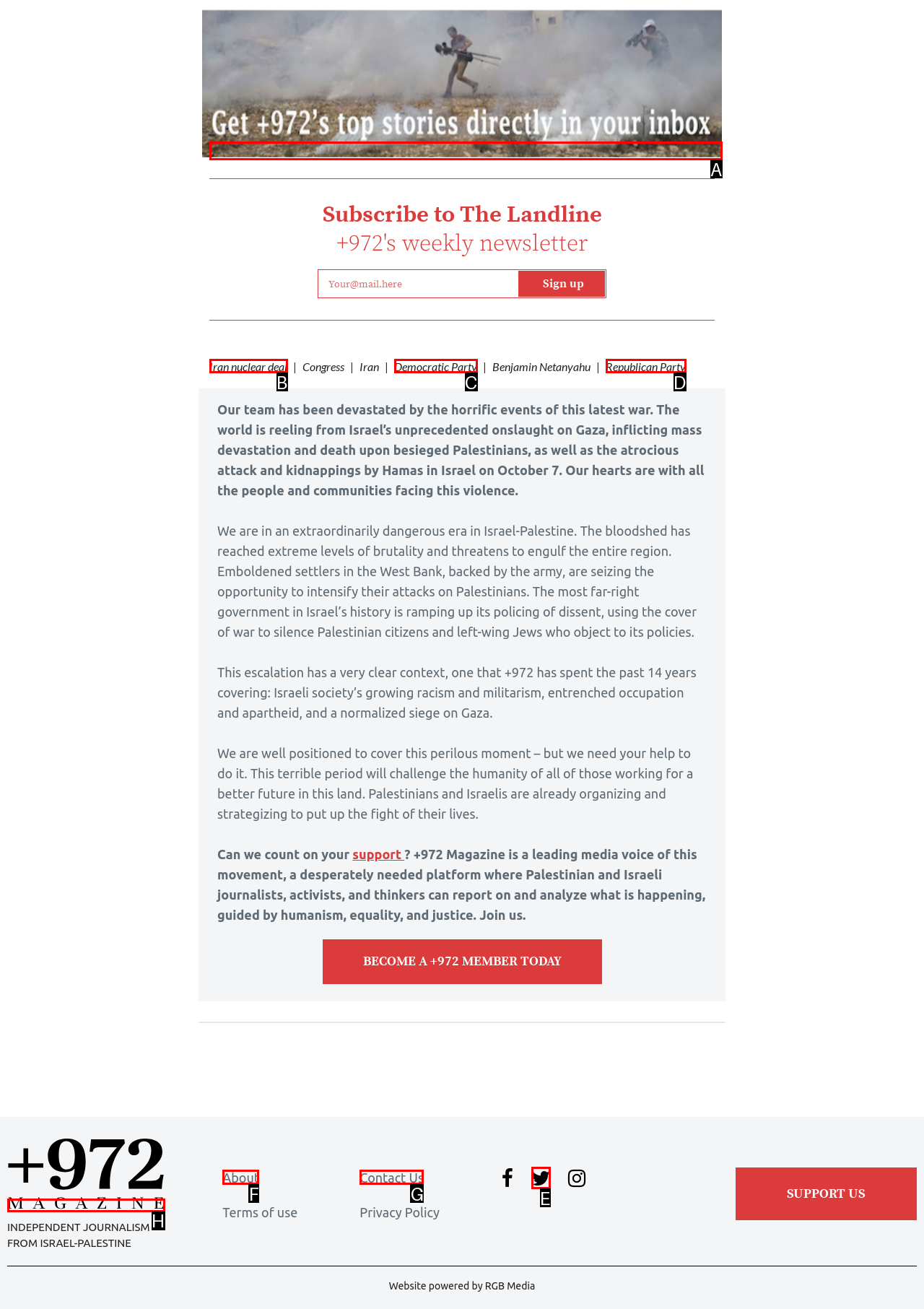Based on the description title="+972 Magazine", identify the most suitable HTML element from the options. Provide your answer as the corresponding letter.

H